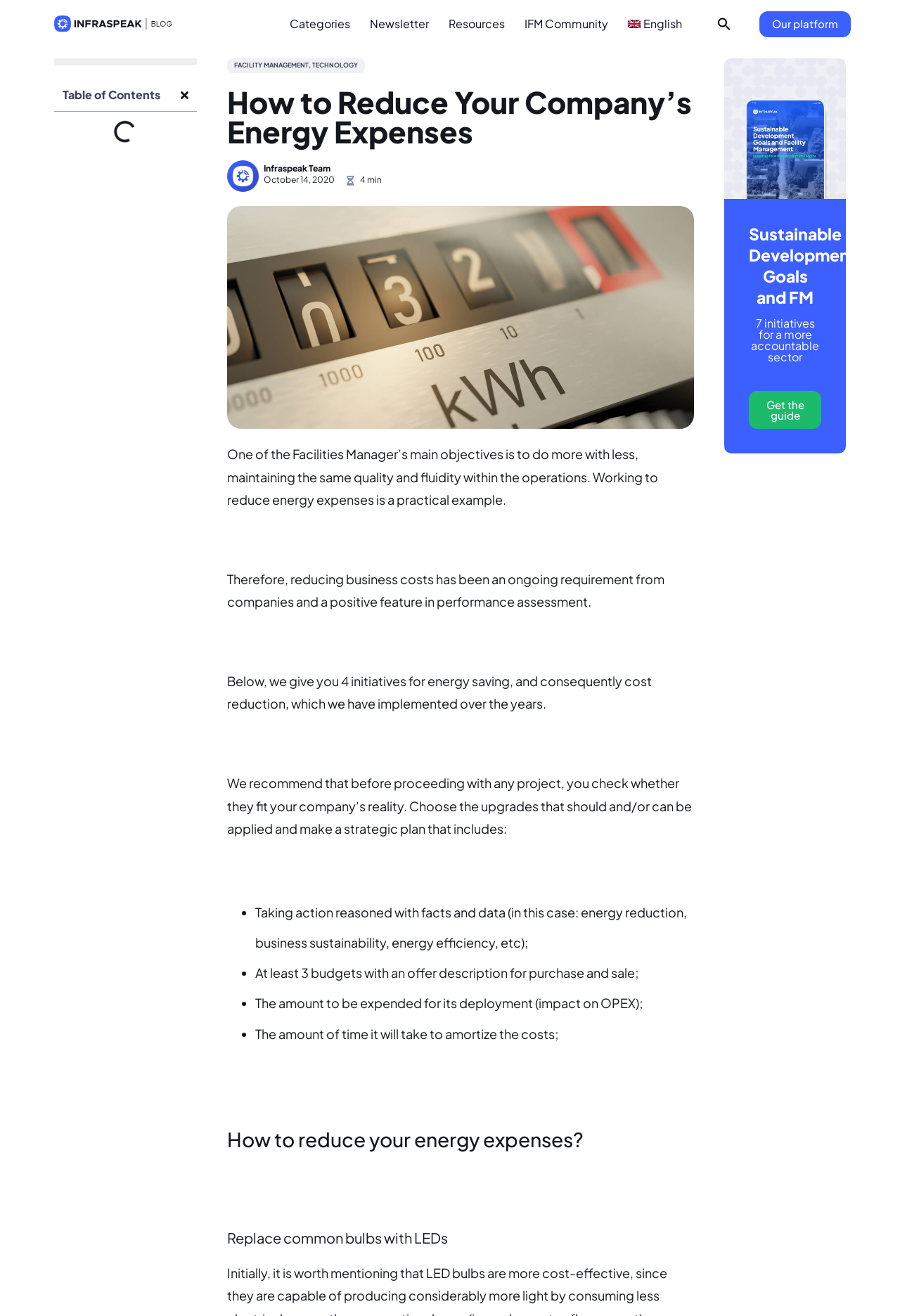Please determine the bounding box coordinates of the clickable area required to carry out the following instruction: "Click on the 'Categories' link". The coordinates must be four float numbers between 0 and 1, represented as [left, top, right, bottom].

[0.311, 0.006, 0.4, 0.031]